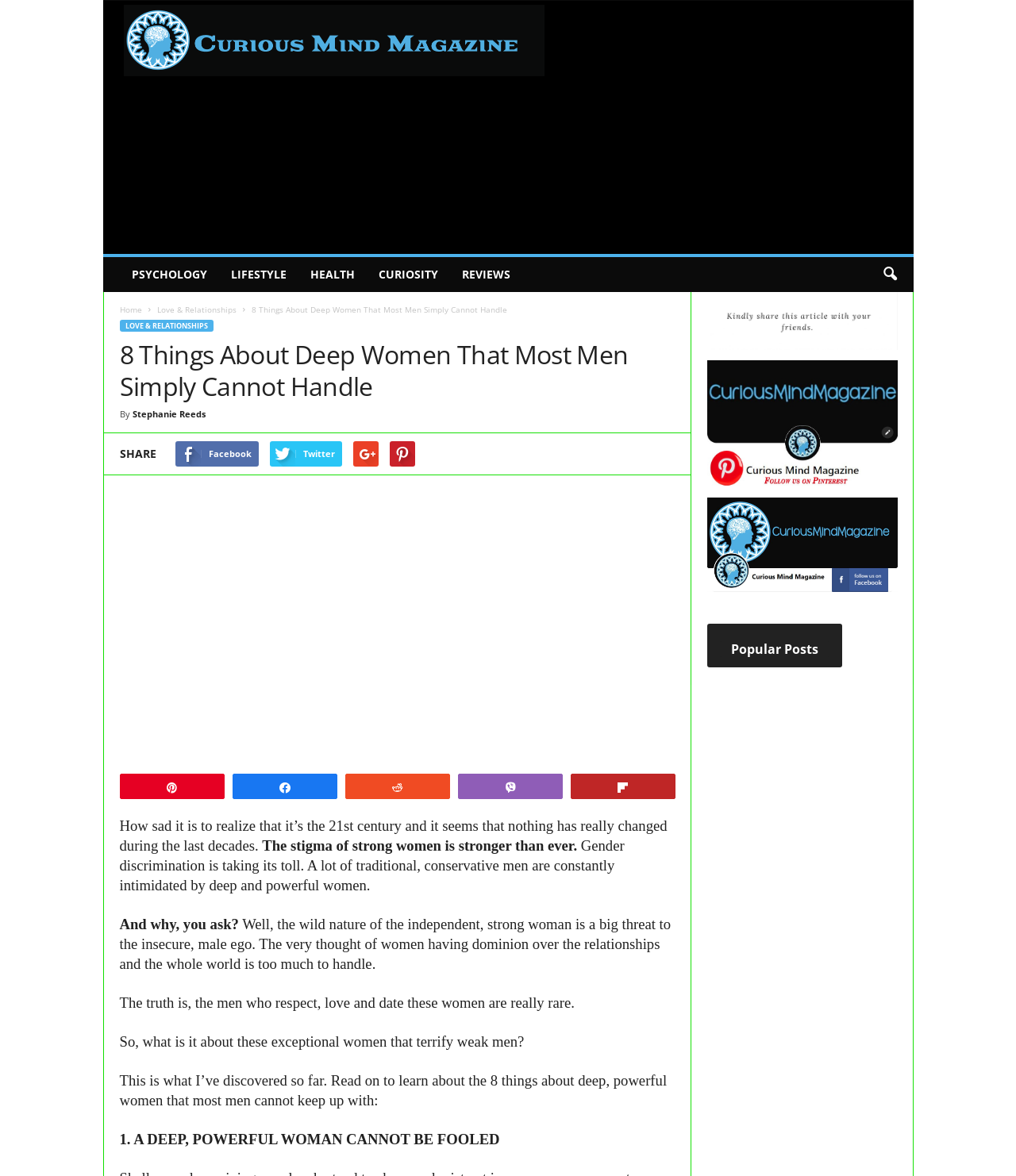Refer to the element description title="deep woman" and identify the corresponding bounding box in the screenshot. Format the coordinates as (top-left x, top-left y, bottom-right x, bottom-right y) with values in the range of 0 to 1.

[0.118, 0.418, 0.664, 0.644]